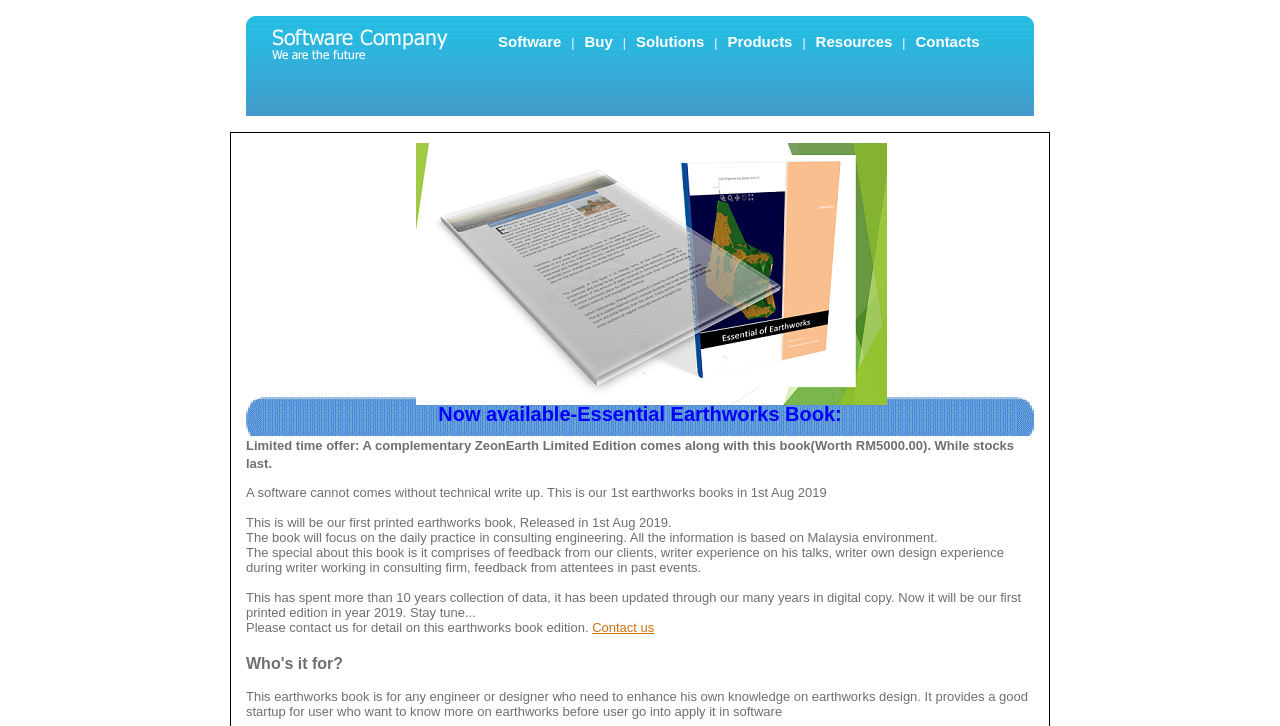Identify the bounding box coordinates of the region I need to click to complete this instruction: "Buy the Earthworks Book".

[0.457, 0.045, 0.479, 0.069]